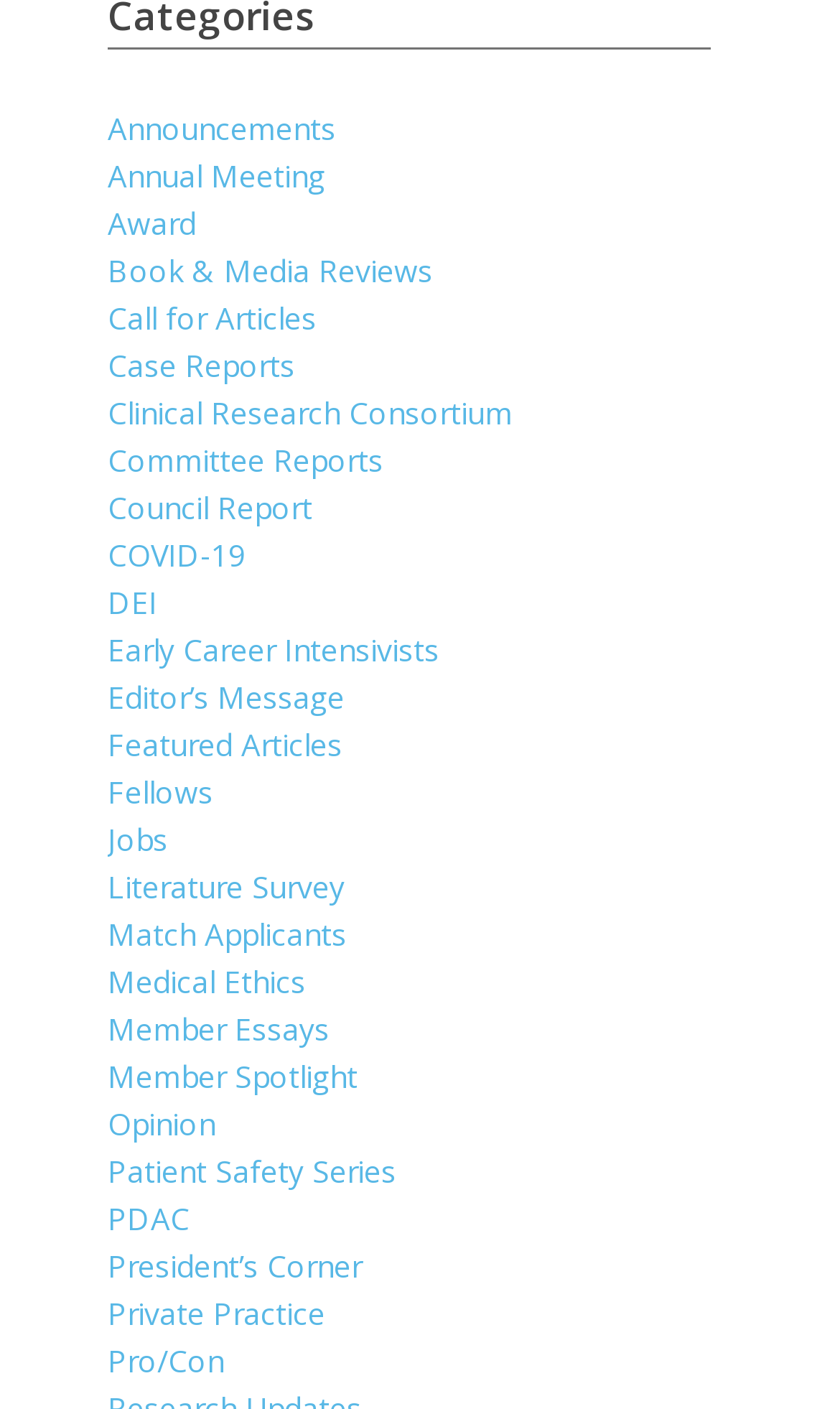Respond to the question below with a single word or phrase: How many links are on the webpage?

47